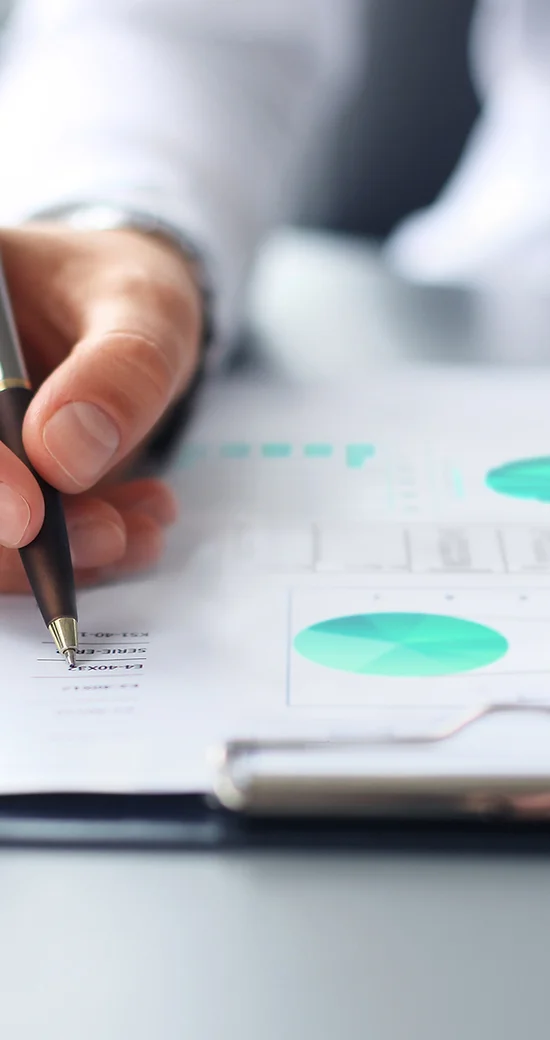Provide a one-word or short-phrase response to the question:
What colors are the circular charts in the background?

teal and green